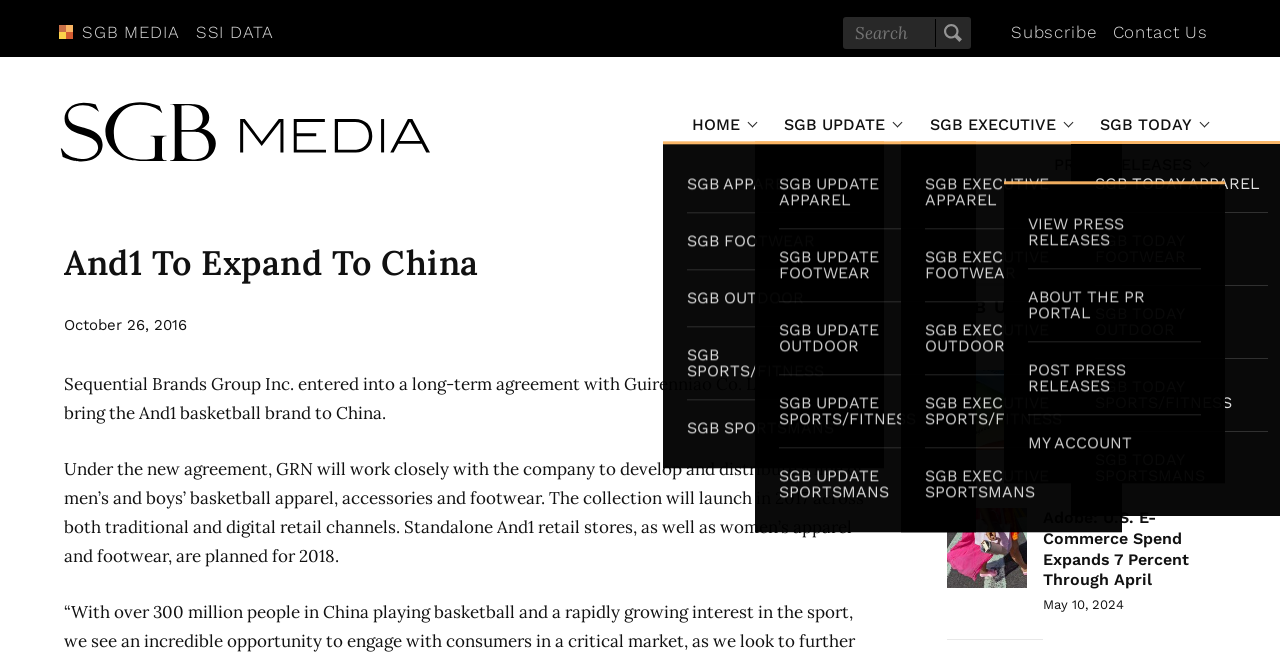Please respond in a single word or phrase: 
What is the date of the article 'Superfeet Hires New CFO'?

May 11, 2024